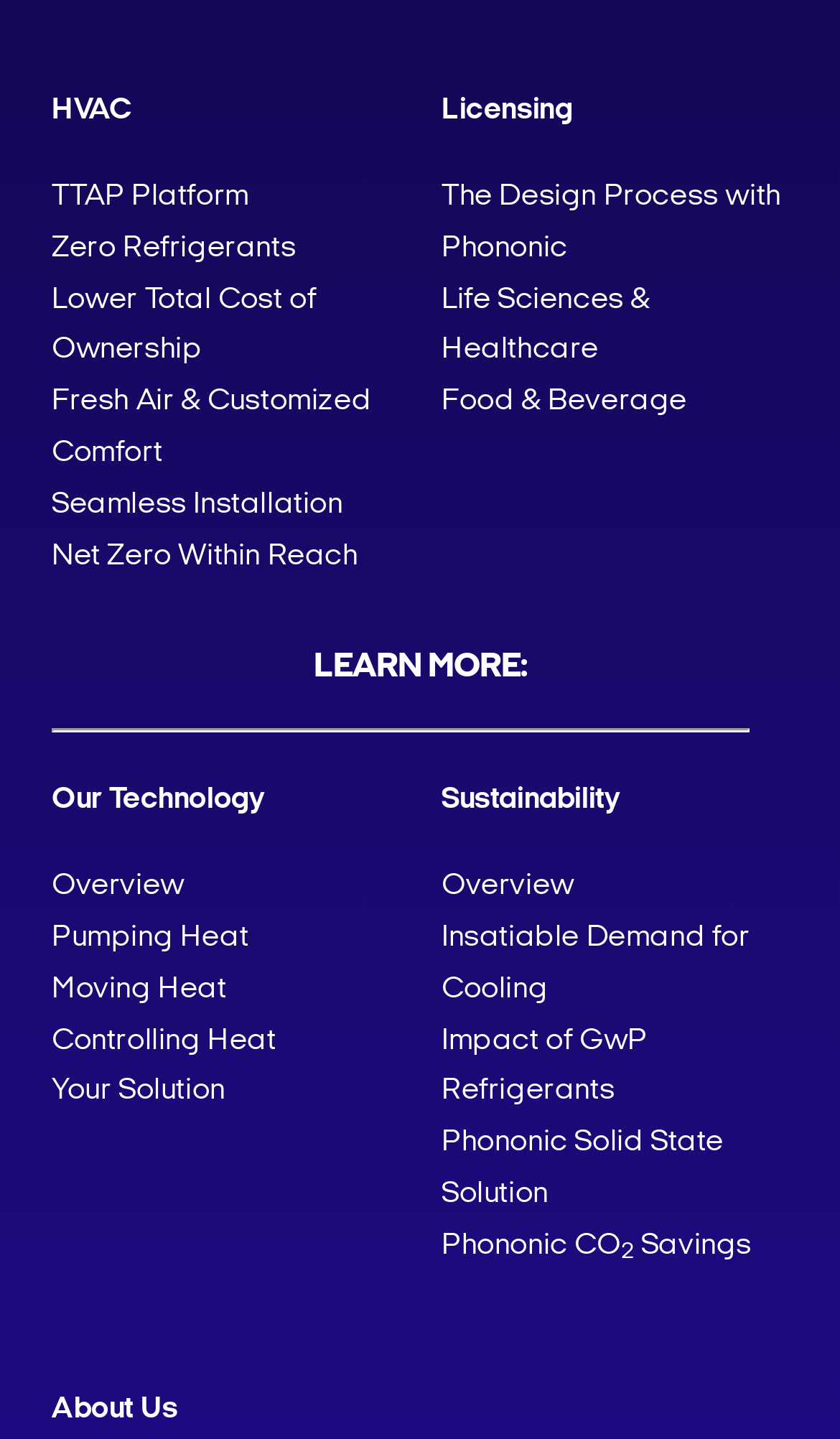What is the purpose of the separator element?
Based on the visual information, provide a detailed and comprehensive answer.

The separator element with orientation: horizontal and bounding box coordinates [0.062, 0.507, 0.892, 0.51] is used to separate the sections of the webpage, creating a visual distinction between the different categories and links.